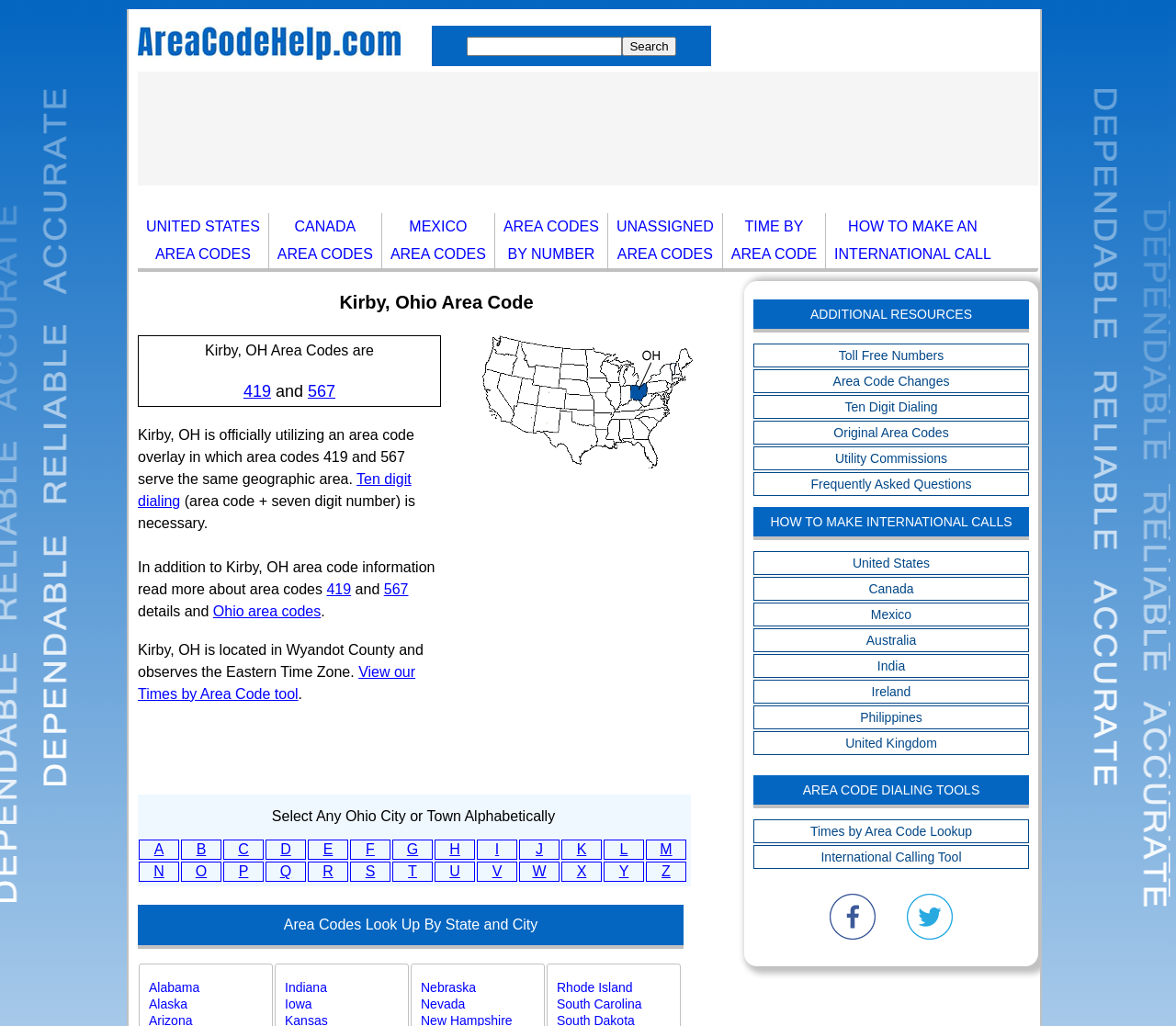Determine the coordinates of the bounding box for the clickable area needed to execute this instruction: "View Kirby Ohio area code information".

[0.117, 0.274, 0.625, 0.315]